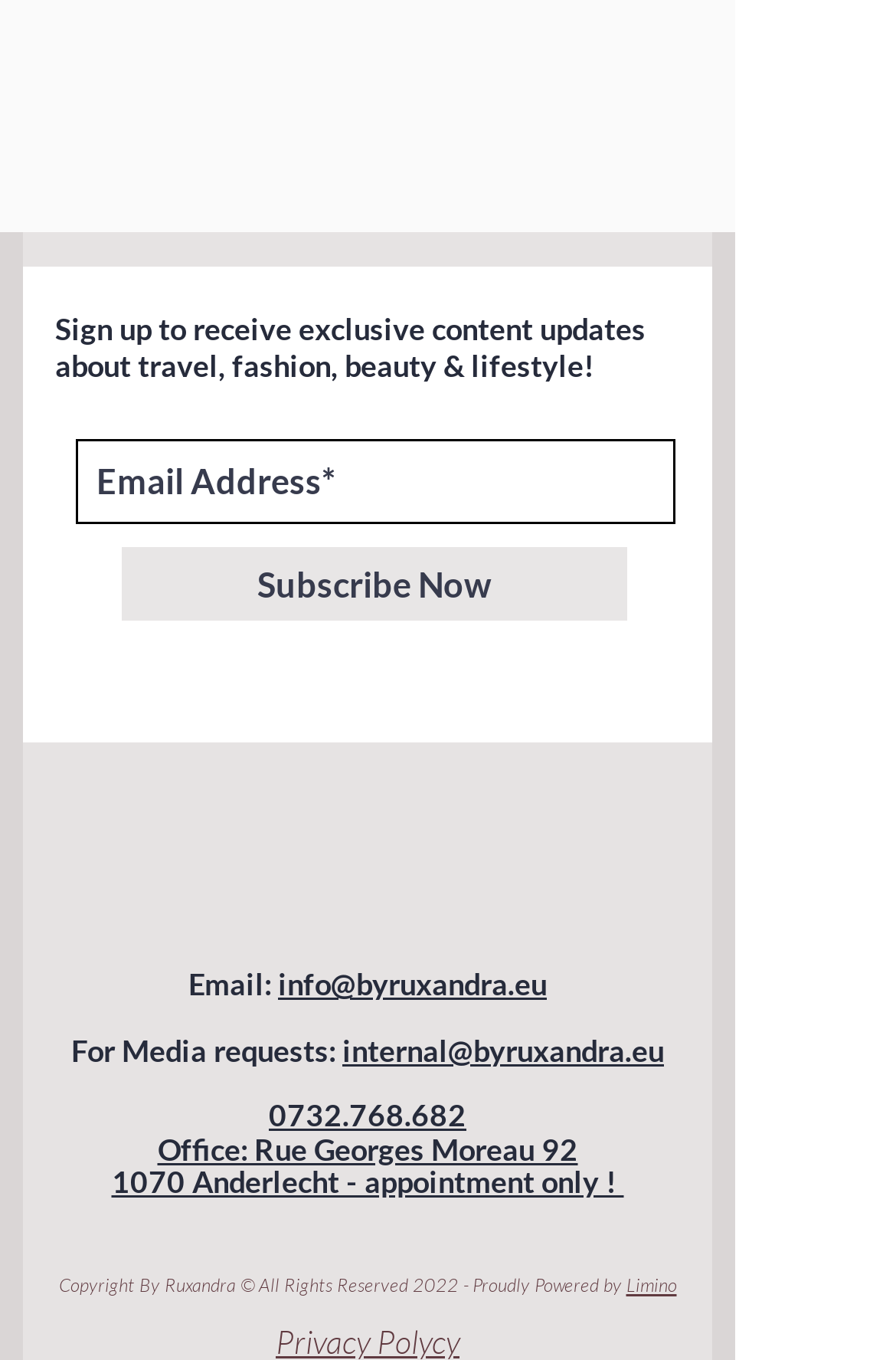Please answer the following question using a single word or phrase: 
Who powers the website?

Limino